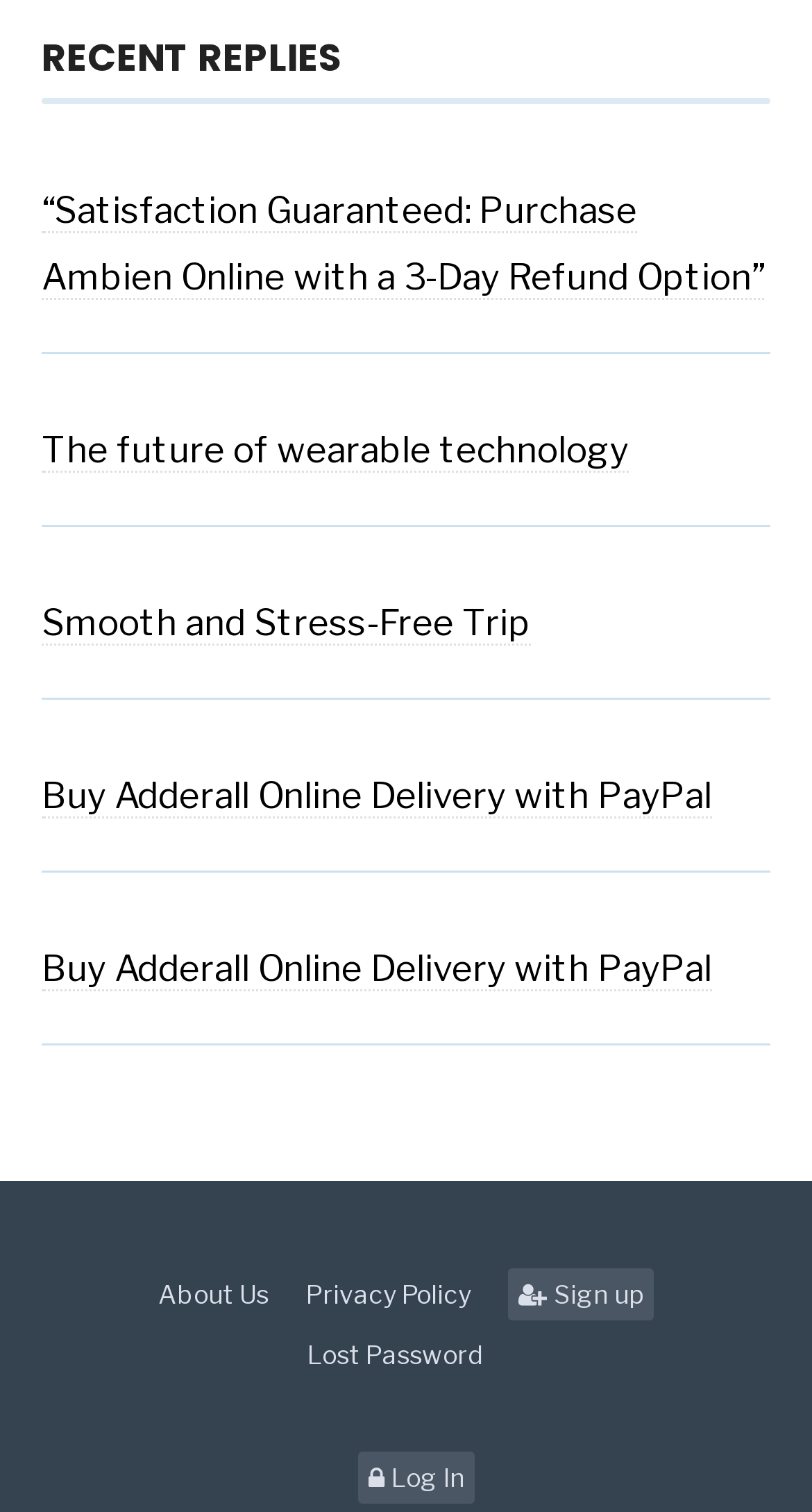Predict the bounding box coordinates for the UI element described as: "About Us". The coordinates should be four float numbers between 0 and 1, presented as [left, top, right, bottom].

[0.195, 0.838, 0.356, 0.873]